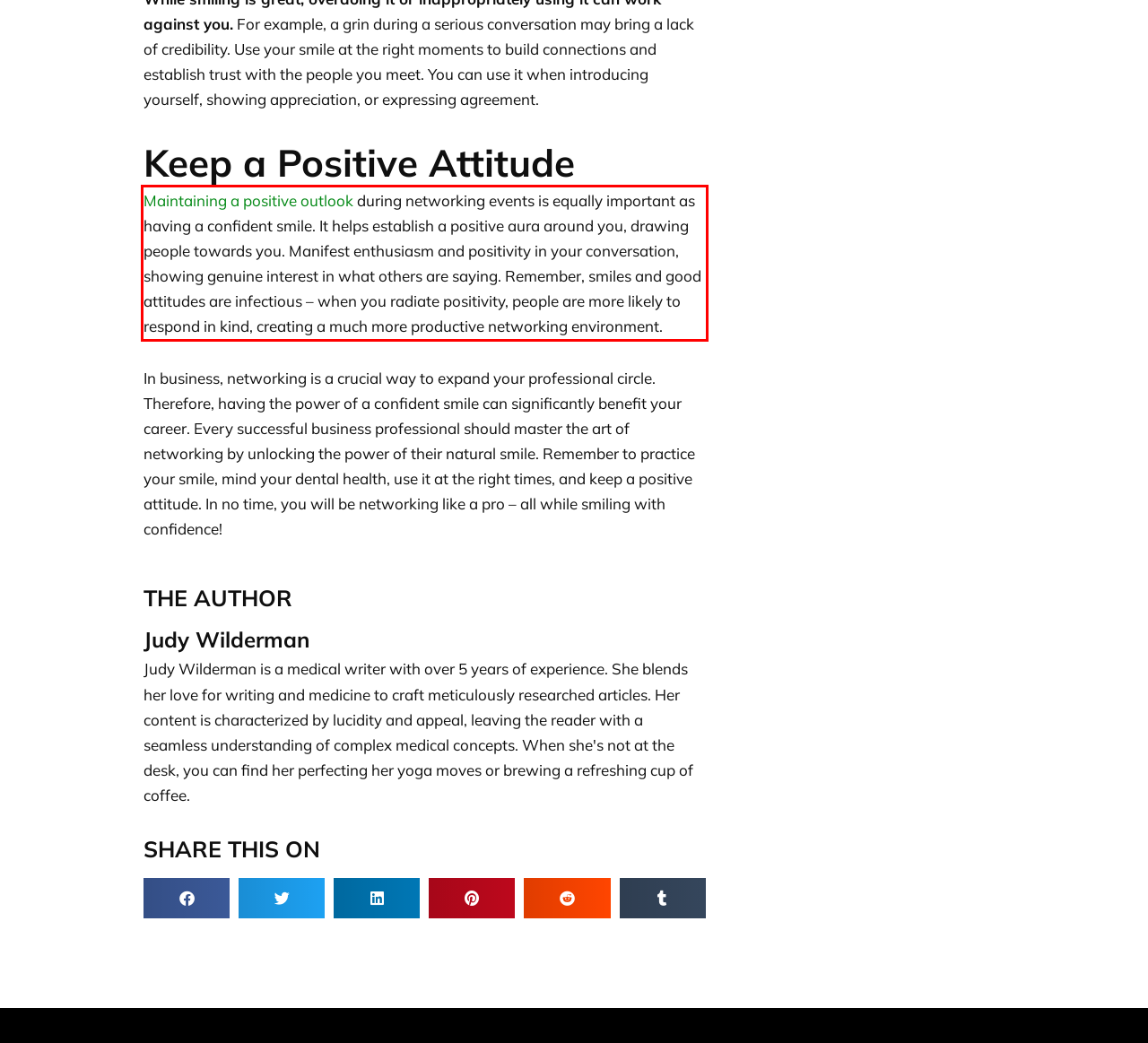Given a screenshot of a webpage, identify the red bounding box and perform OCR to recognize the text within that box.

Maintaining a positive outlook during networking events is equally important as having a confident smile. It helps establish a positive aura around you, drawing people towards you. Manifest enthusiasm and positivity in your conversation, showing genuine interest in what others are saying. Remember, smiles and good attitudes are infectious – when you radiate positivity, people are more likely to respond in kind, creating a much more productive networking environment.